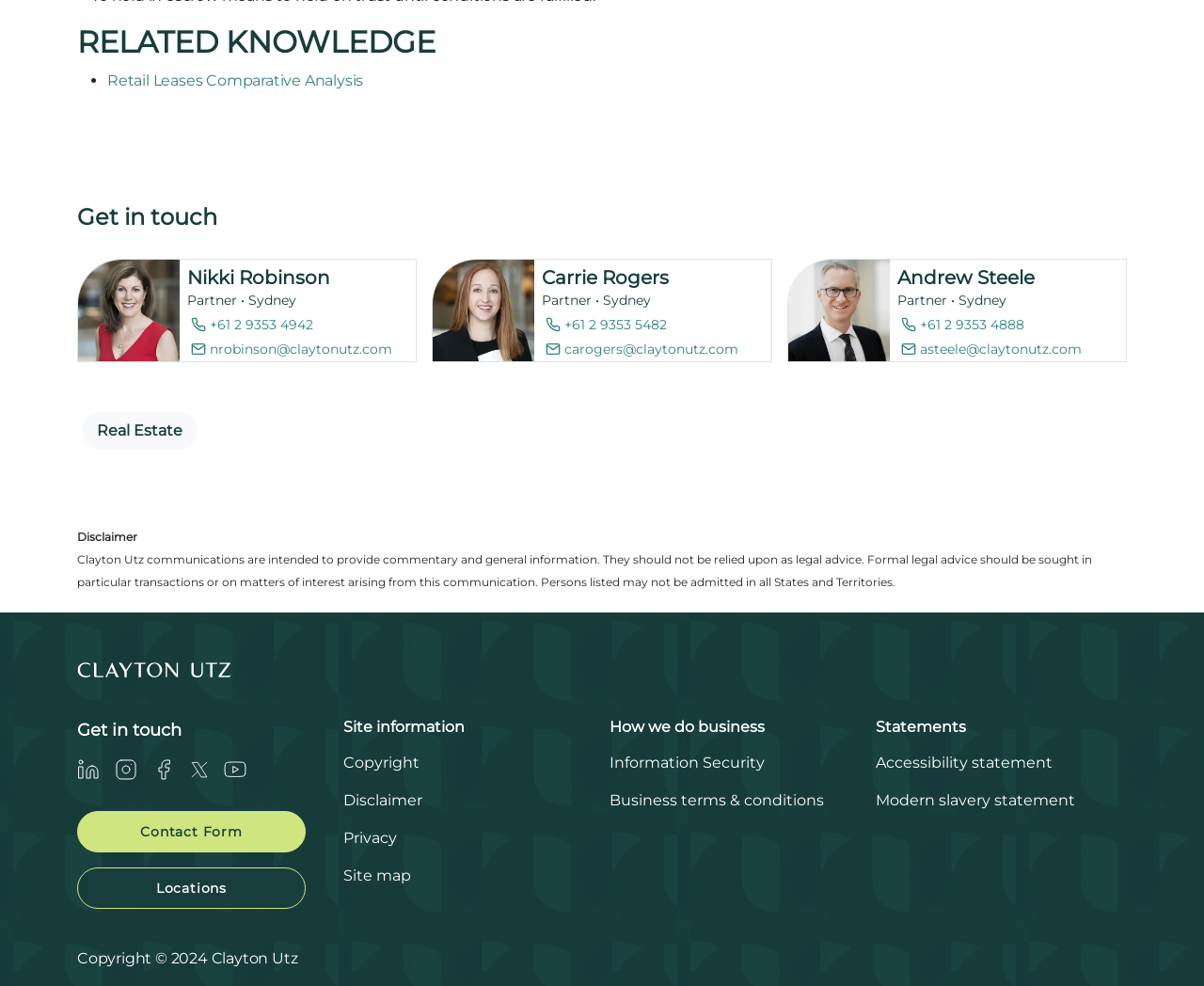What is the purpose of the 'Get in touch' section?
Can you give a detailed and elaborate answer to the question?

The 'Get in touch' section contains links to contact information, including phone numbers and email addresses, for several partners. This suggests that the purpose of the section is to provide a way for users to get in touch with these individuals.